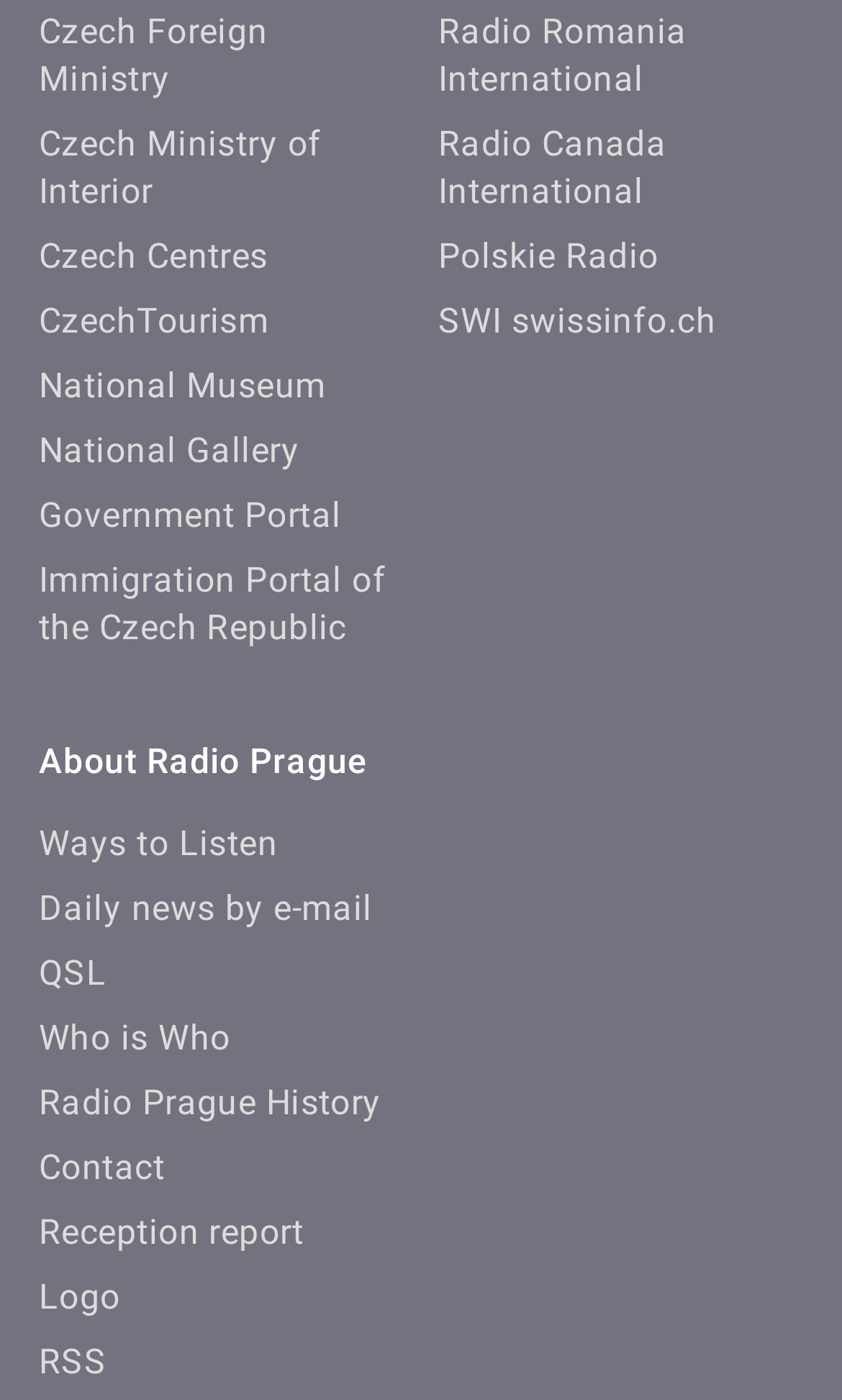Indicate the bounding box coordinates of the element that must be clicked to execute the instruction: "View the article about Kourtney Kardashian and Megan Fox". The coordinates should be given as four float numbers between 0 and 1, i.e., [left, top, right, bottom].

None